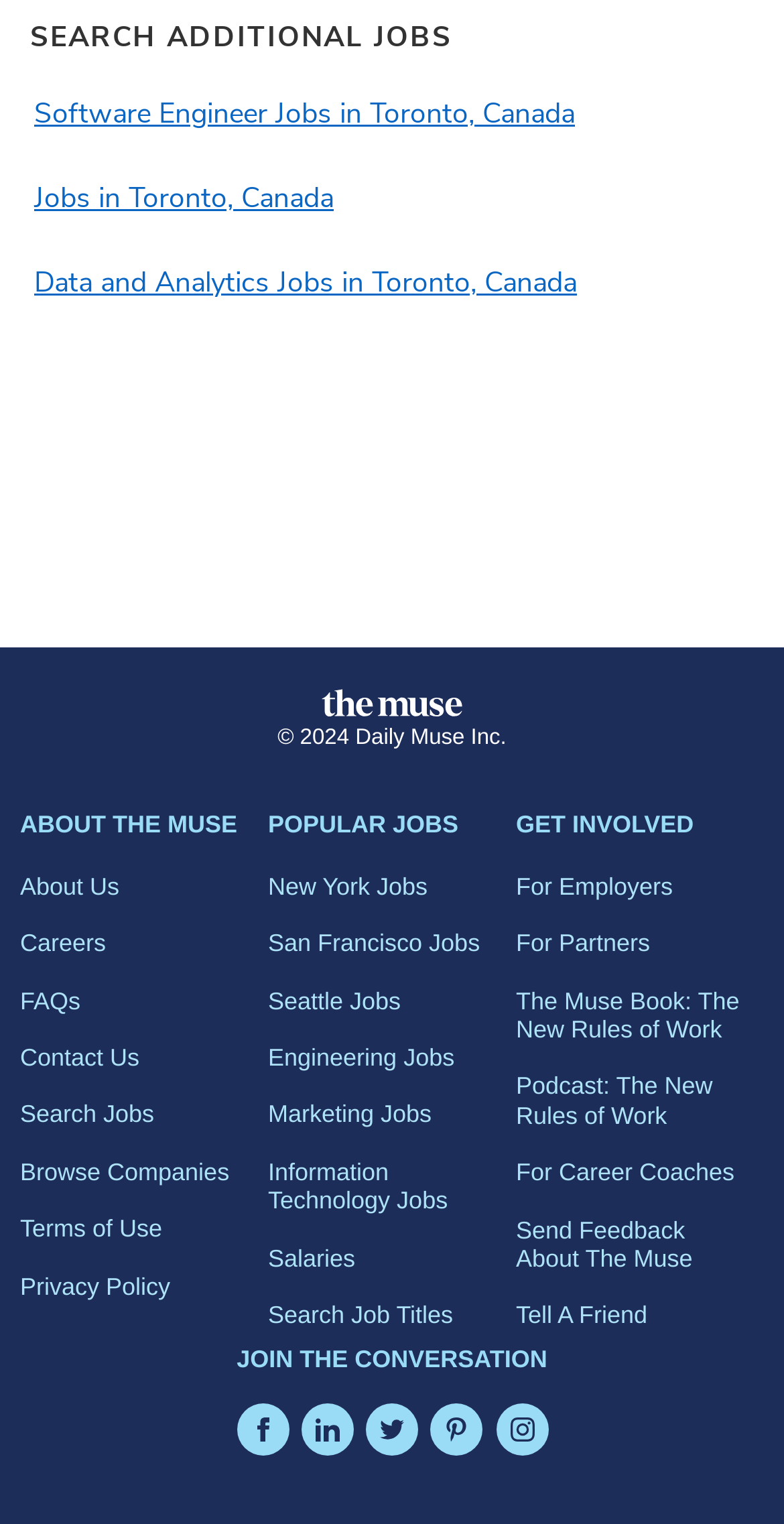Locate the bounding box coordinates of the area to click to fulfill this instruction: "Search Jobs". The bounding box should be presented as four float numbers between 0 and 1, in the order [left, top, right, bottom].

[0.026, 0.713, 0.326, 0.75]